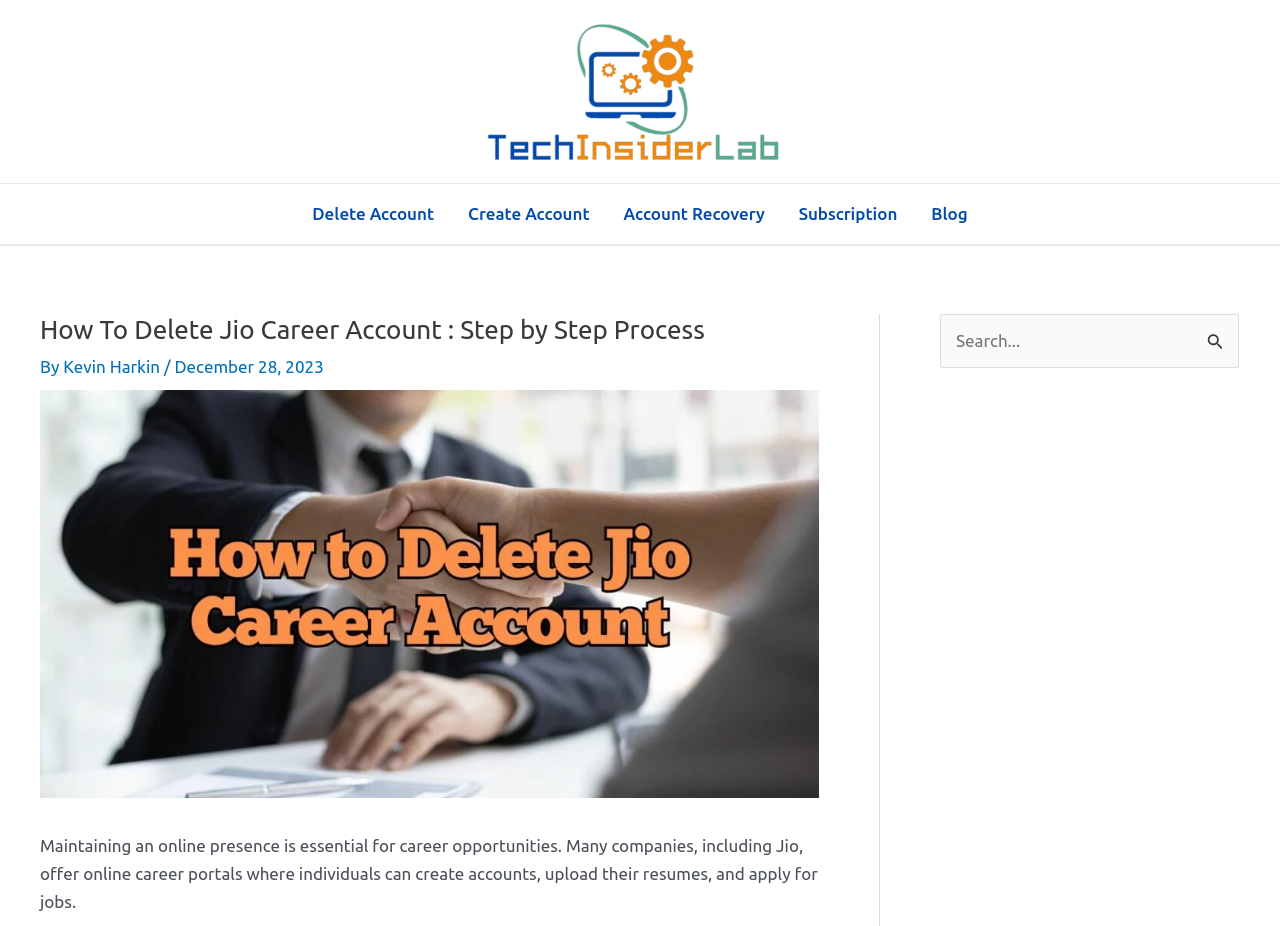Respond to the question below with a single word or phrase: What is the name of the website?

Tech Insider Lab